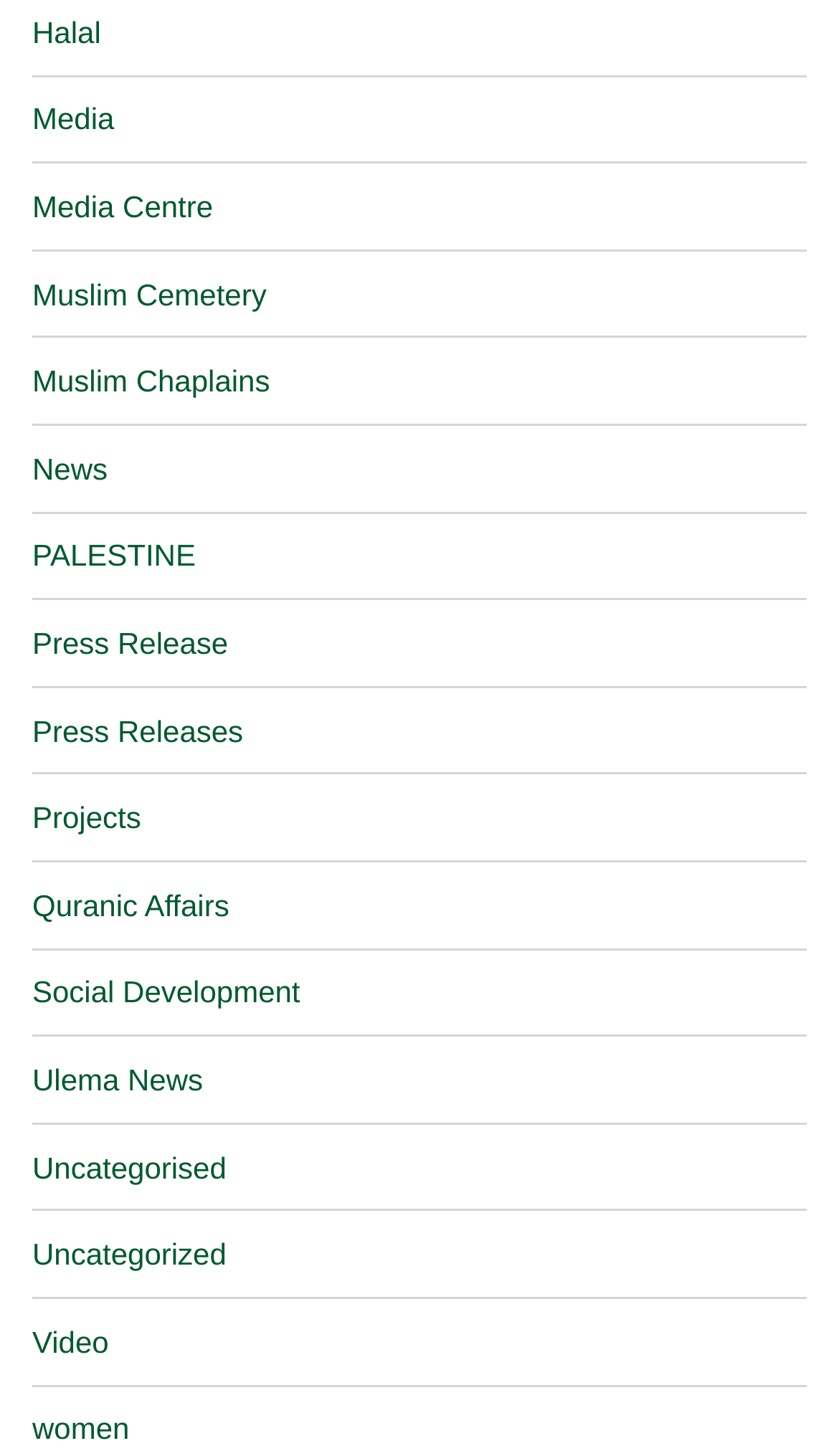Provide the bounding box coordinates for the UI element that is described as: "Media".

[0.038, 0.07, 0.136, 0.094]